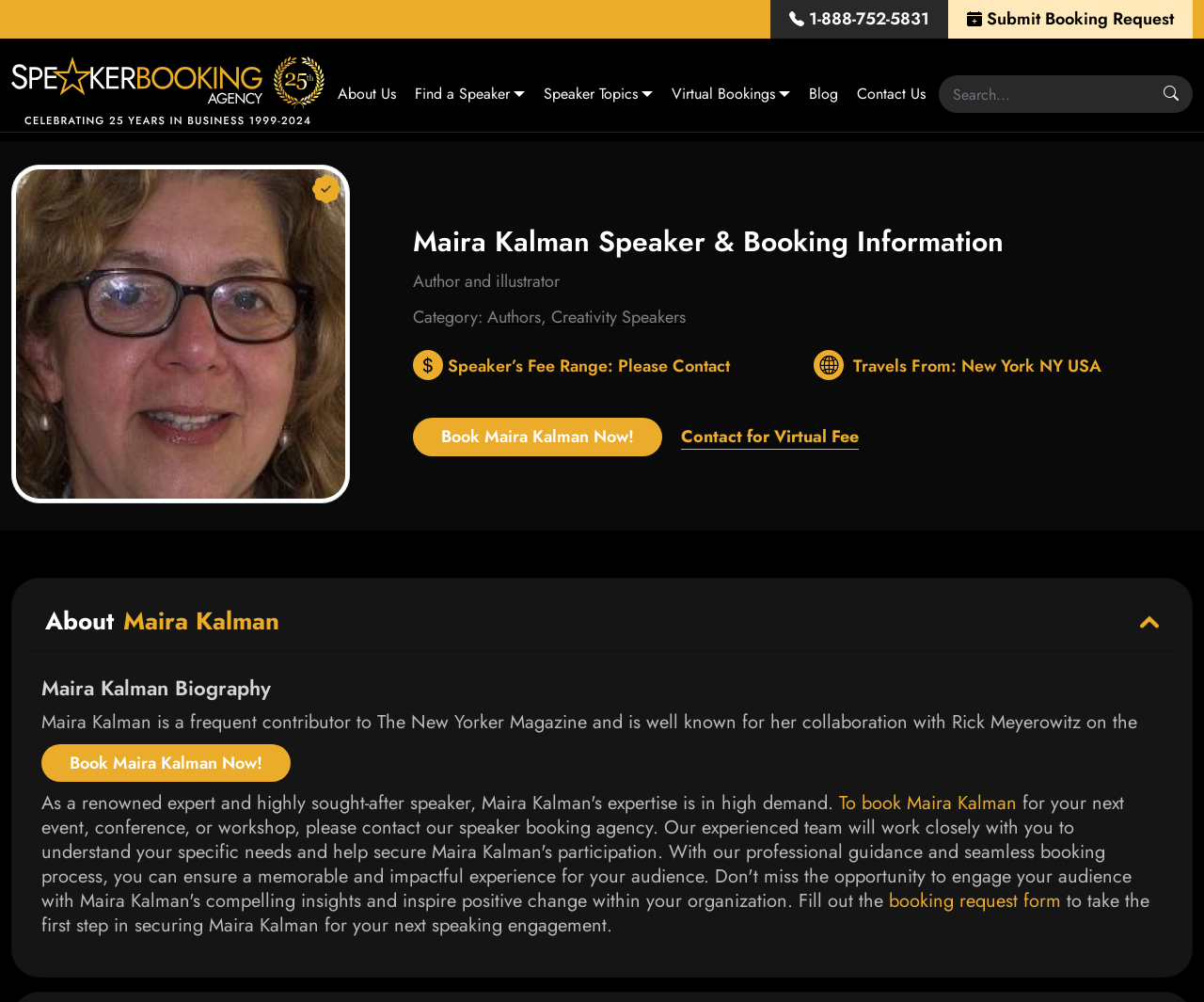Based on the visual content of the image, answer the question thoroughly: What is the category of Maira Kalman's speaking topic?

I found this information by looking at the links 'Authors,' and 'Creativity Speakers' which are located below the static text element that says 'Category:'.